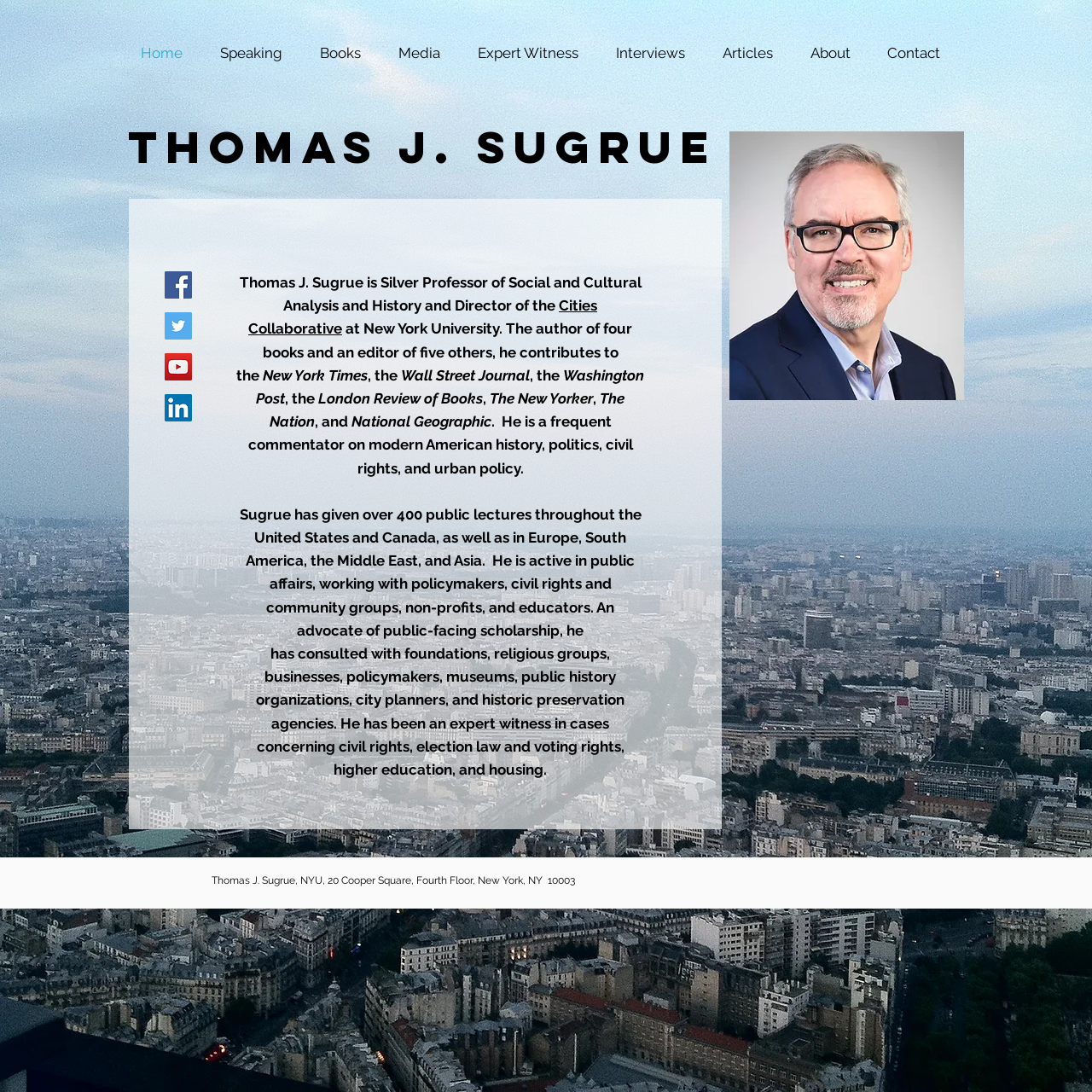Pinpoint the bounding box coordinates of the clickable area needed to execute the instruction: "Visit the About page". The coordinates should be specified as four float numbers between 0 and 1, i.e., [left, top, right, bottom].

[0.73, 0.04, 0.801, 0.058]